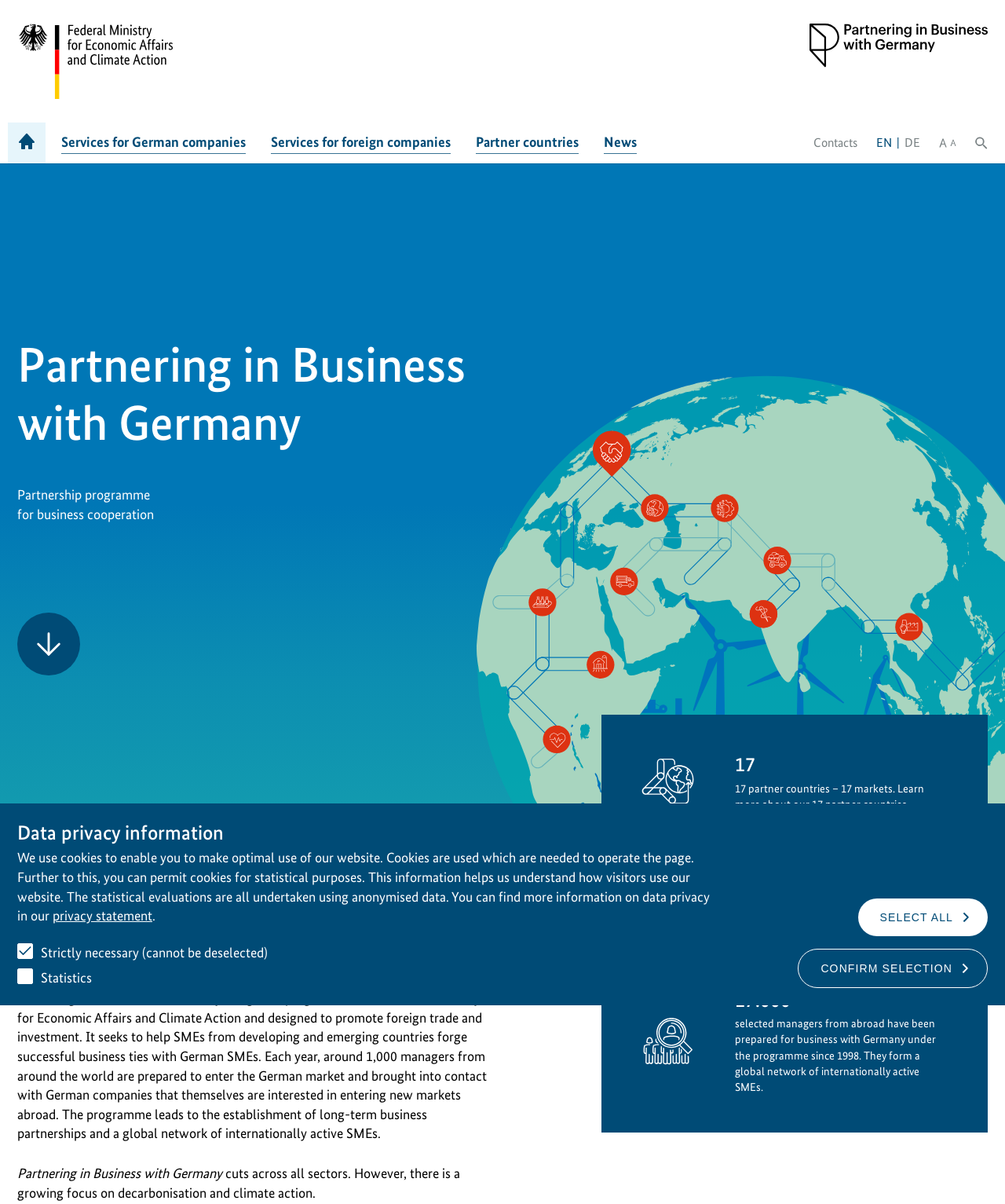Provide the bounding box coordinates of the UI element this sentence describes: "Scroll nach unten".

[0.017, 0.508, 0.08, 0.561]